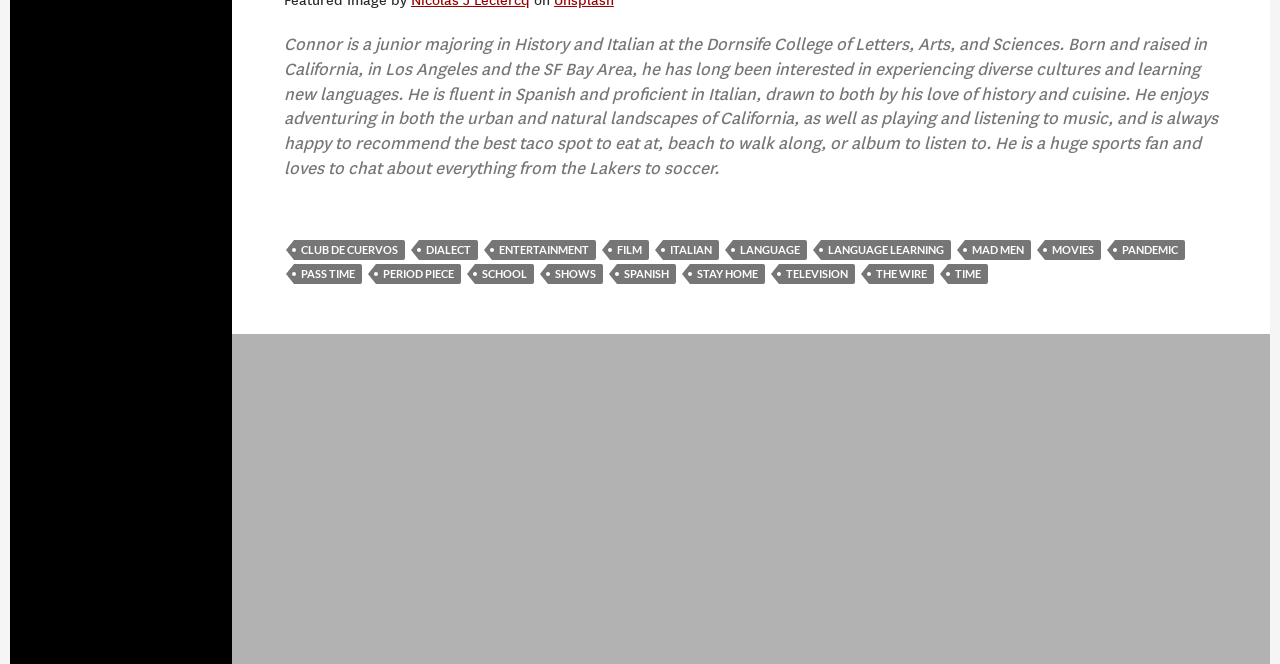Find the bounding box coordinates of the clickable area that will achieve the following instruction: "go to the FILM section".

[0.476, 0.362, 0.507, 0.392]